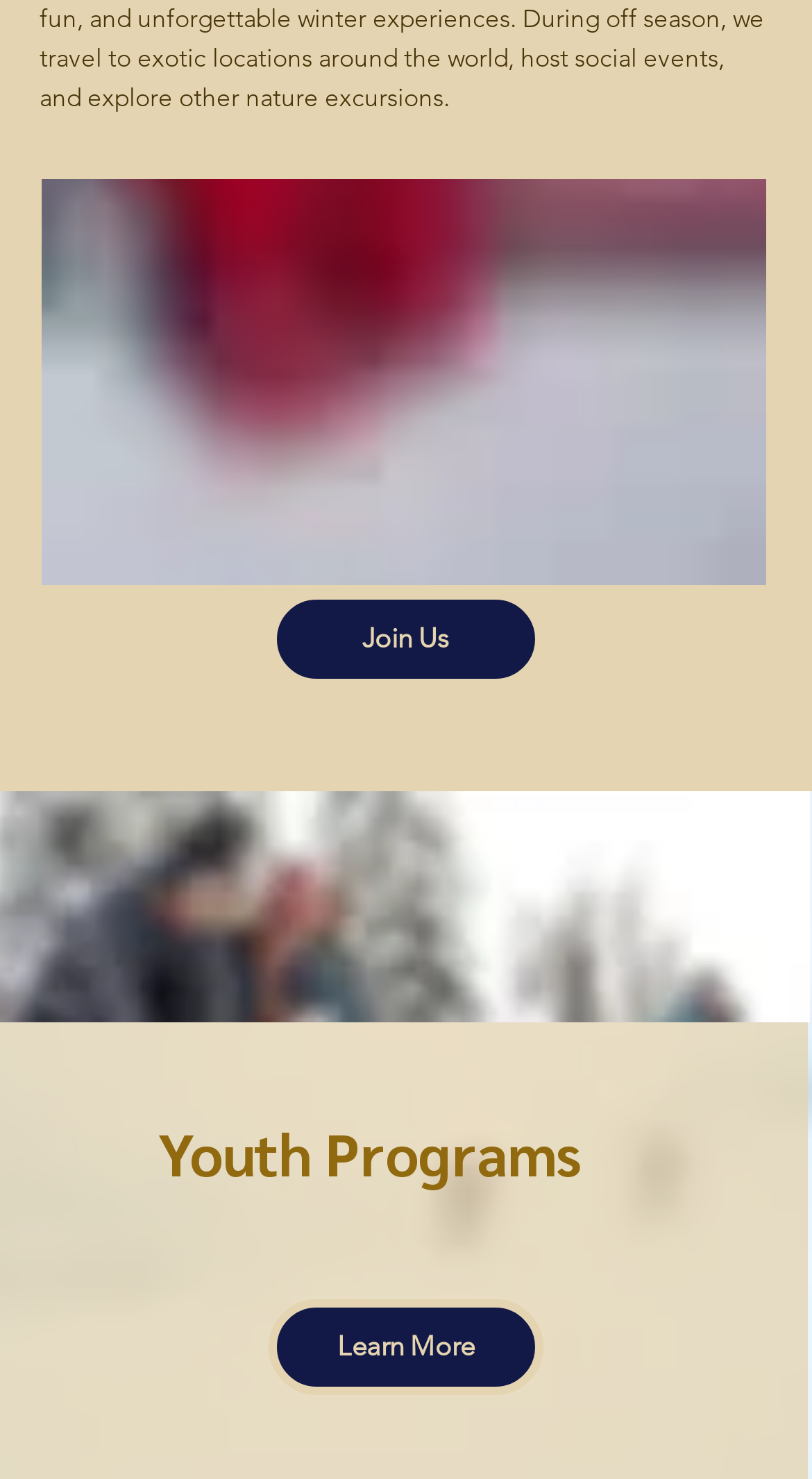Find the bounding box coordinates for the HTML element specified by: "Join Us".

[0.33, 0.4, 0.67, 0.465]